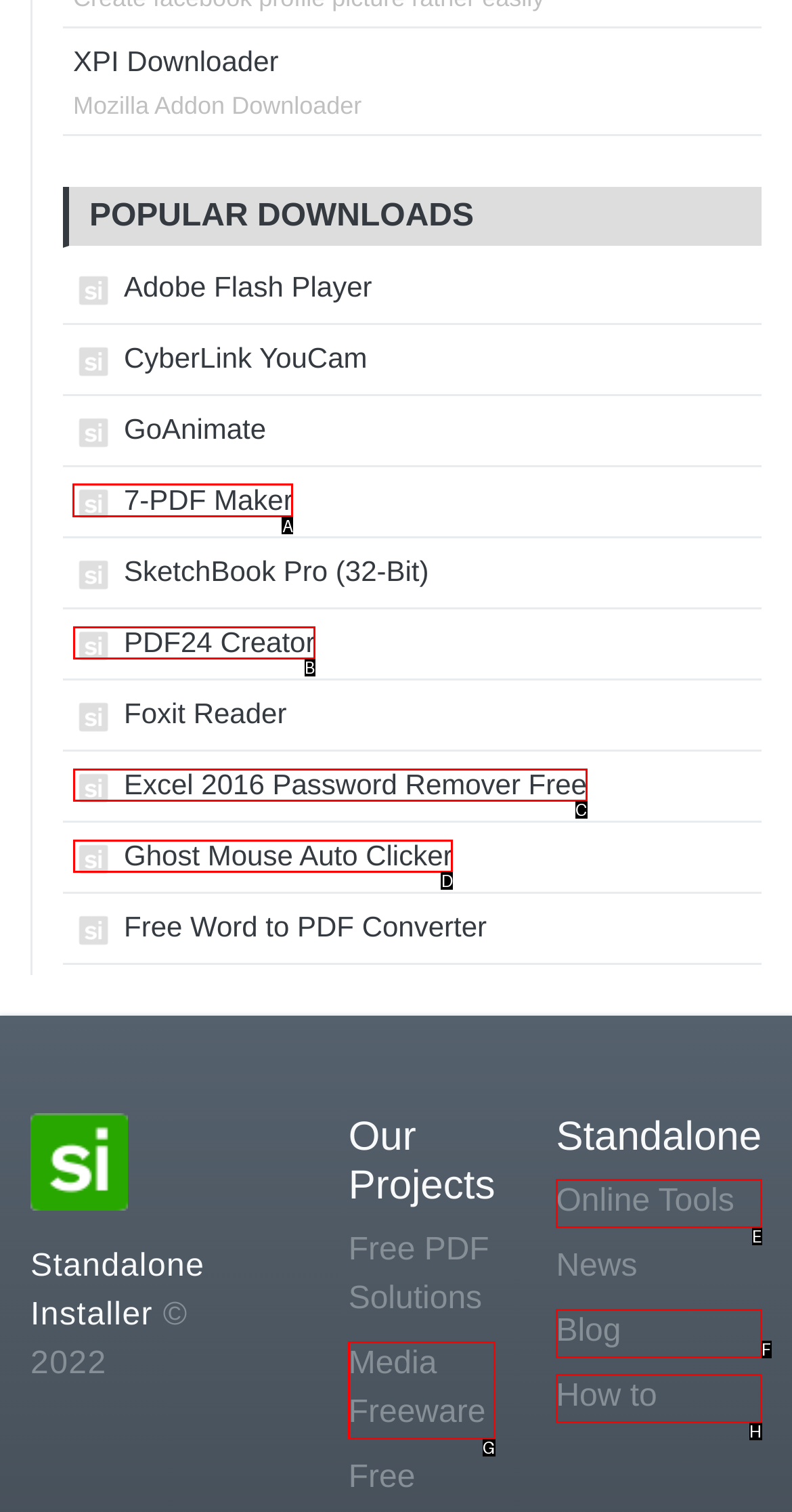Select the correct HTML element to complete the following task: visit the page of 7-PDF Maker
Provide the letter of the choice directly from the given options.

A